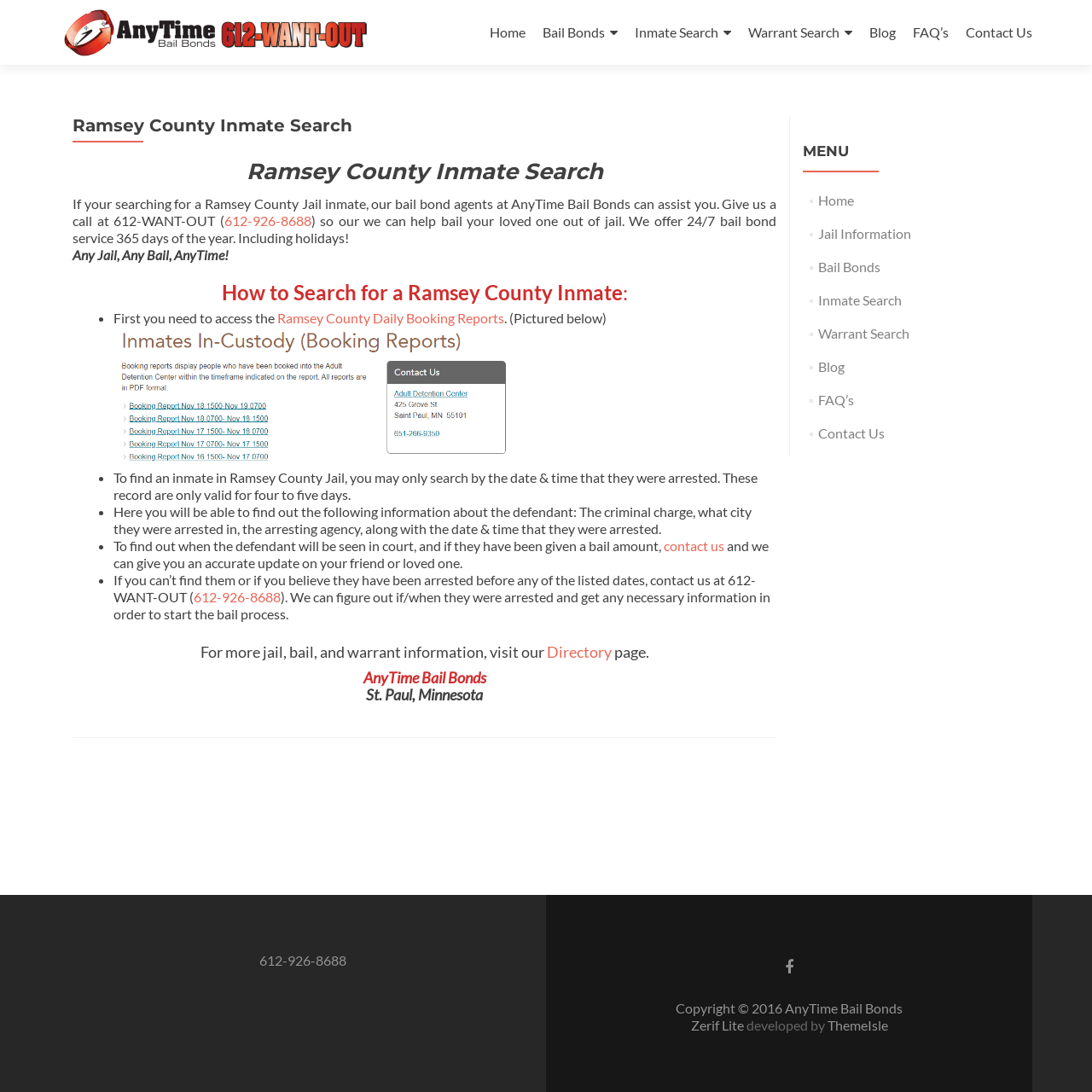Using the provided description: "Bail Bonds", find the bounding box coordinates of the corresponding UI element. The output should be four float numbers between 0 and 1, in the format [left, top, right, bottom].

[0.749, 0.237, 0.806, 0.252]